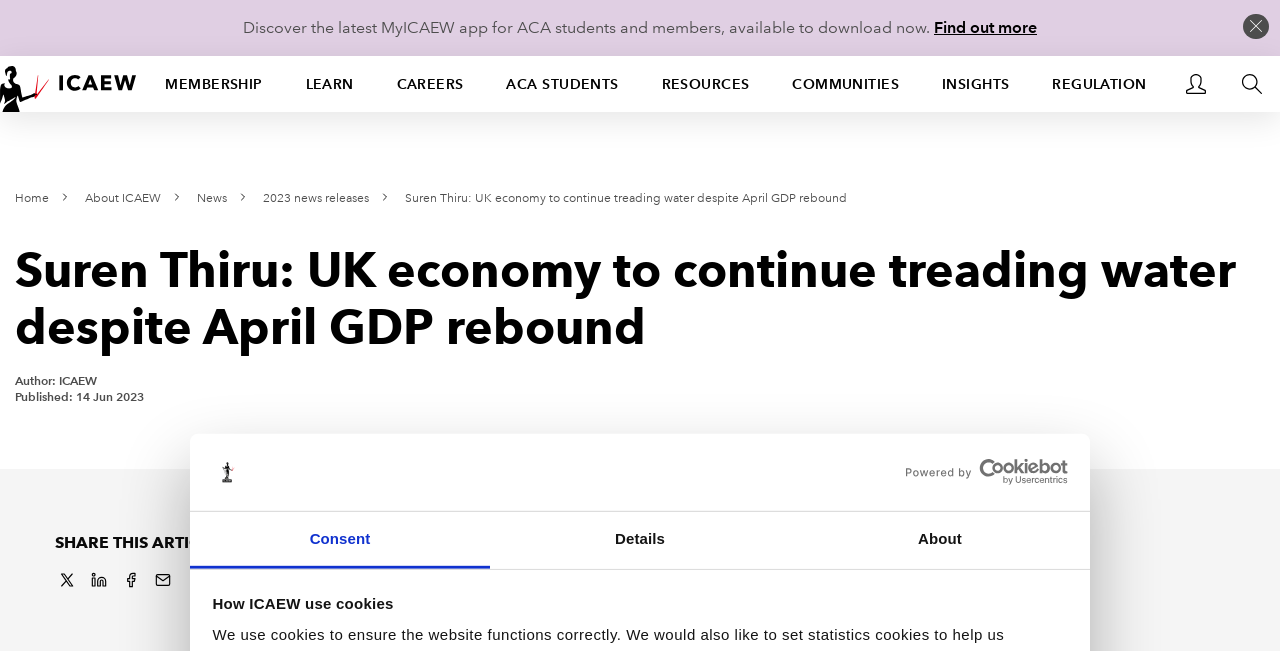What is the date of publication of the article?
Please provide a comprehensive answer based on the contents of the image.

I found the answer by looking at the text 'Published: 14 Jun 2023' which is located below the article title.